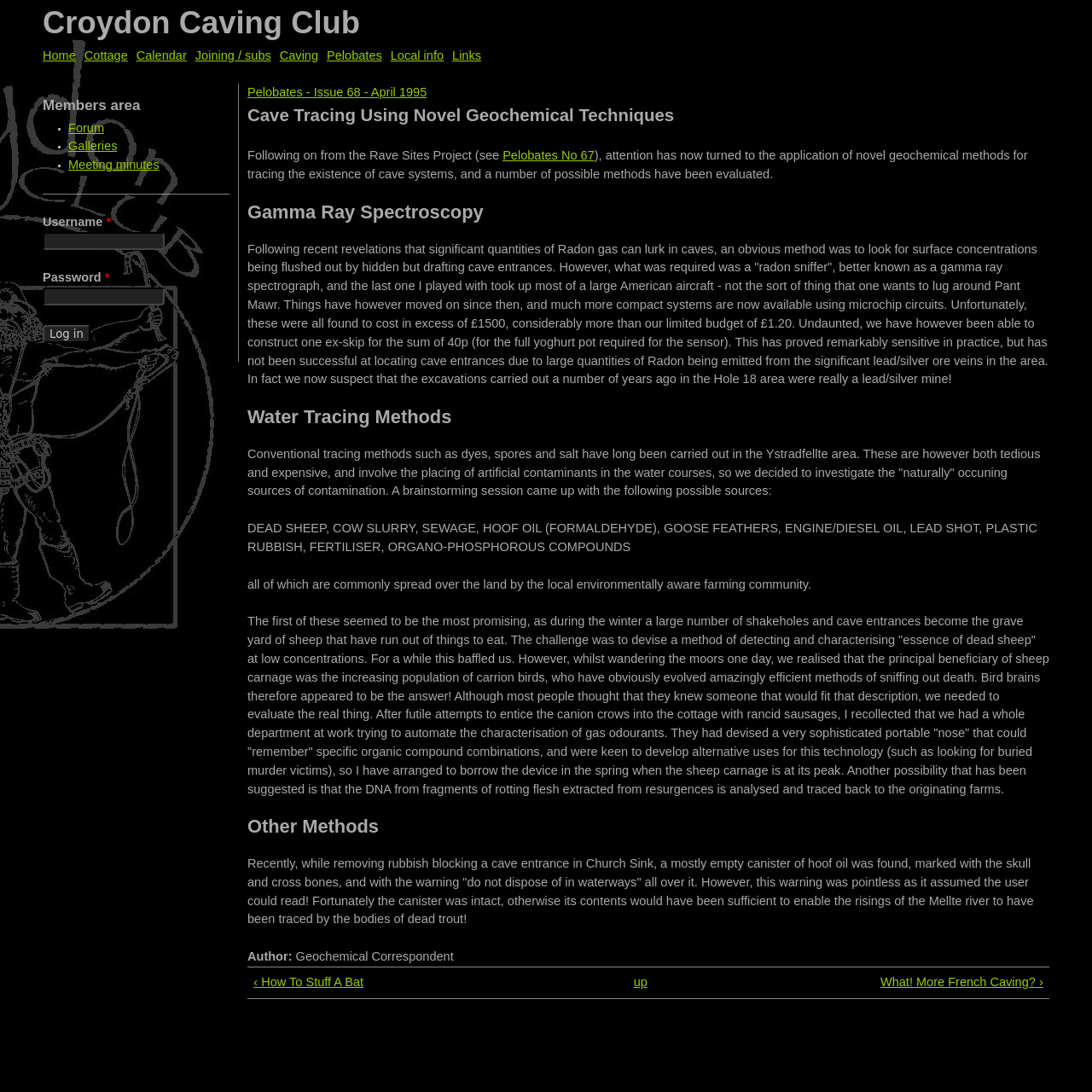Extract the main title from the webpage.

Croydon Caving Club